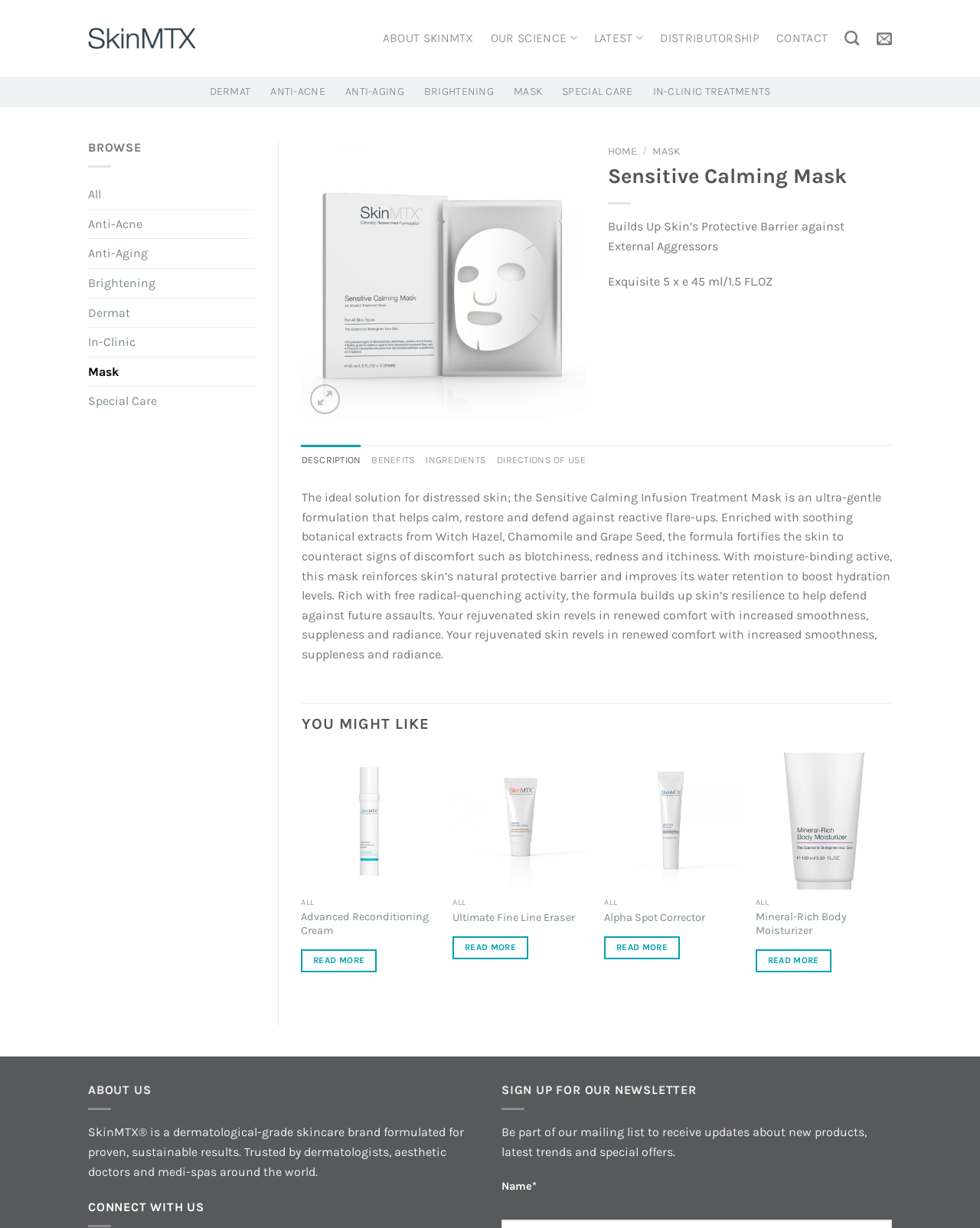Carefully examine the image and provide an in-depth answer to the question: What is the purpose of the button 'Previous'?

The button 'Previous' is likely used to navigate to the previous item in a list or a sequence of items. This can be inferred from its position and functionality, which is similar to other 'Previous' buttons commonly found on webpages.